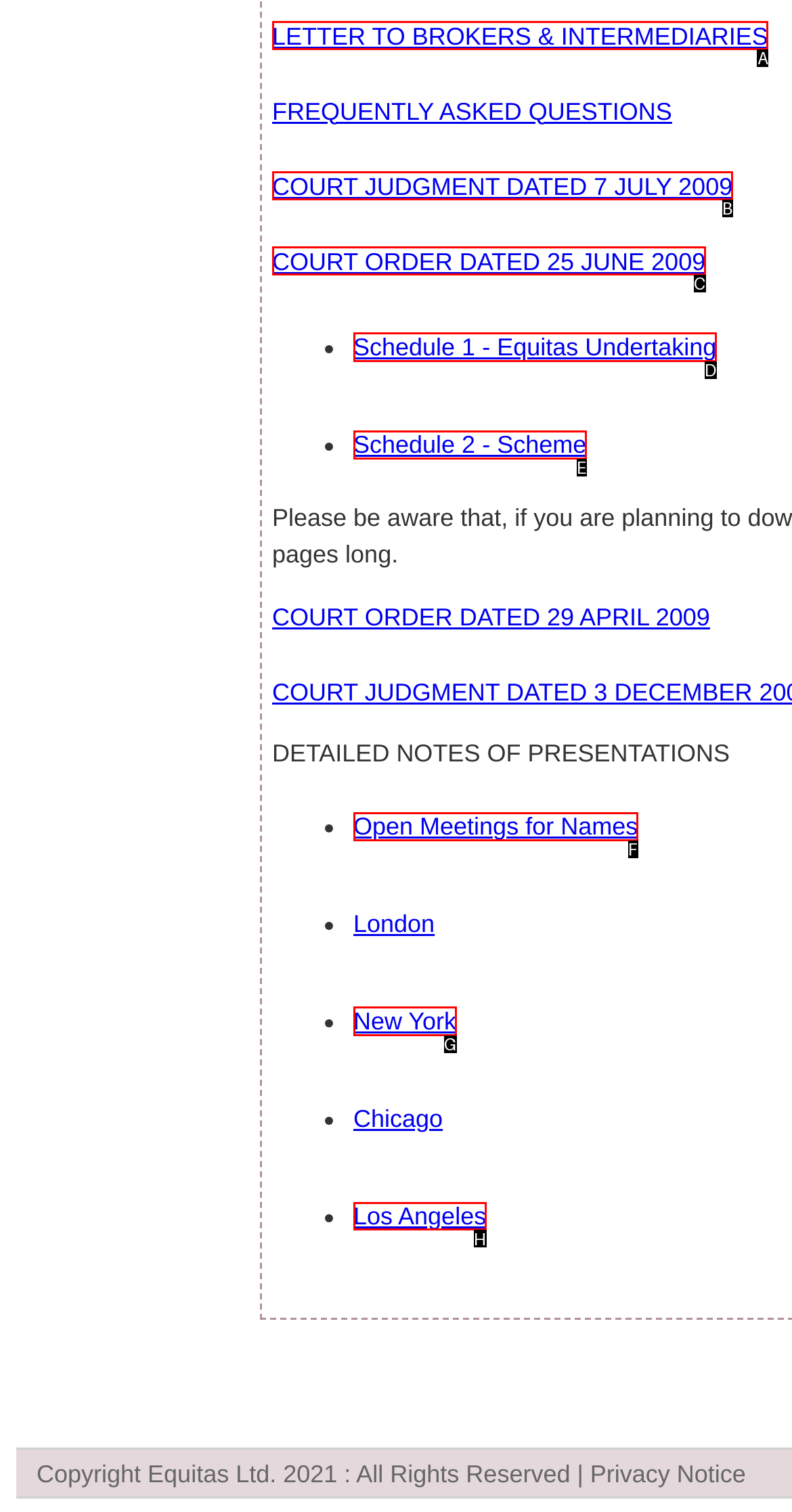Based on the description: LETTER TO BROKERS & INTERMEDIARIES, find the HTML element that matches it. Provide your answer as the letter of the chosen option.

A